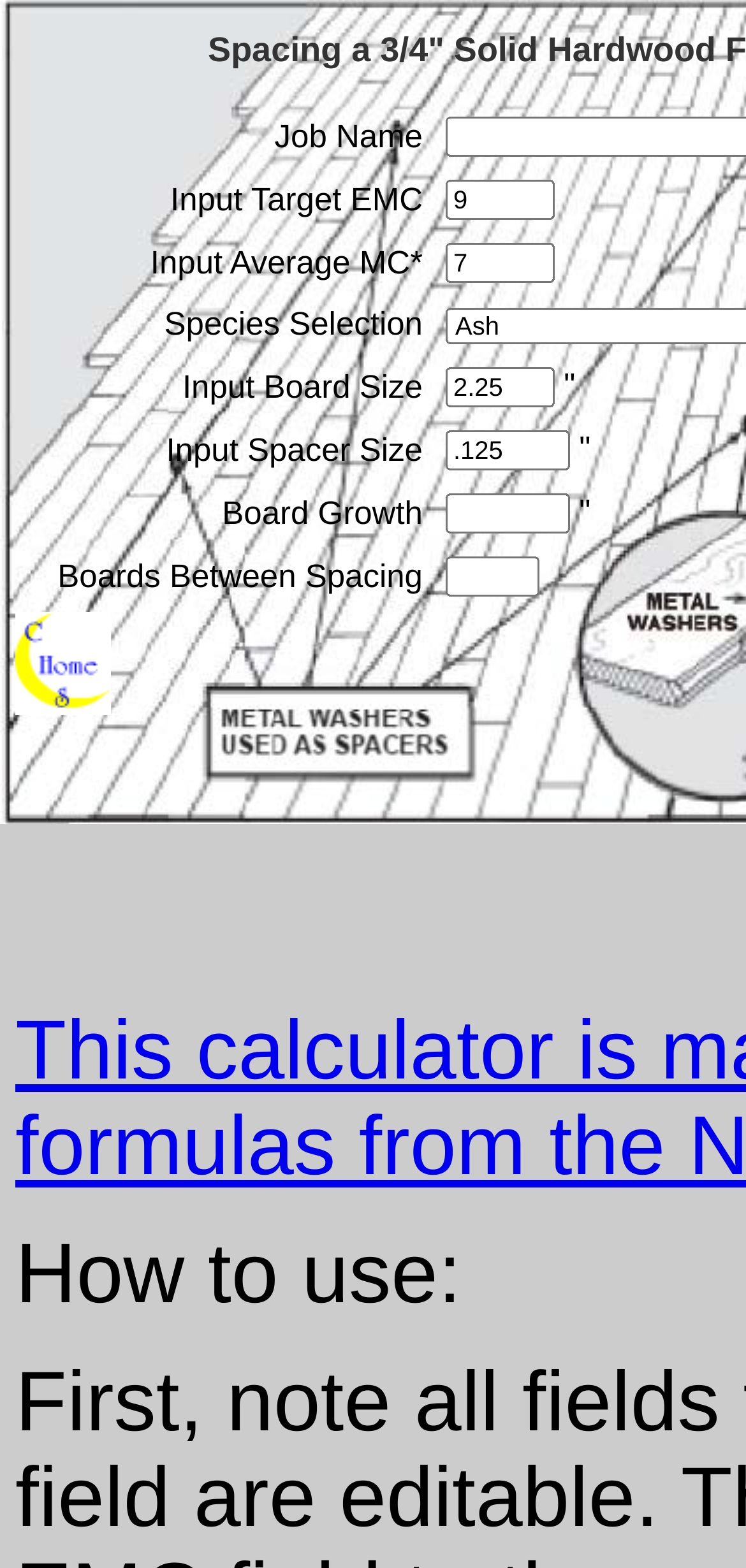Identify the bounding box coordinates of the region that needs to be clicked to carry out this instruction: "Select species". Provide these coordinates as four float numbers ranging from 0 to 1, i.e., [left, top, right, bottom].

[0.031, 0.19, 0.577, 0.224]